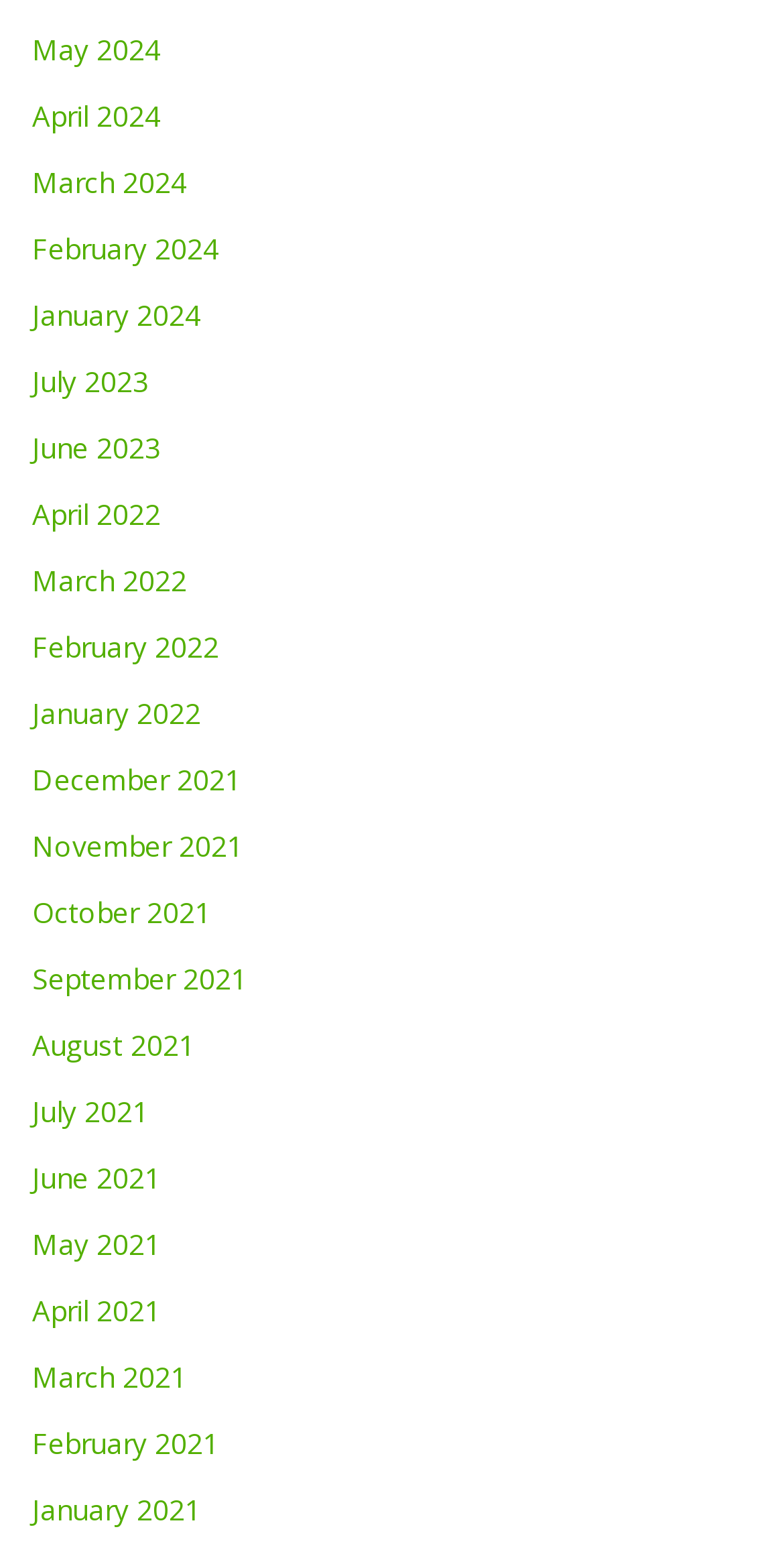Select the bounding box coordinates of the element I need to click to carry out the following instruction: "Visit Facebook page".

None